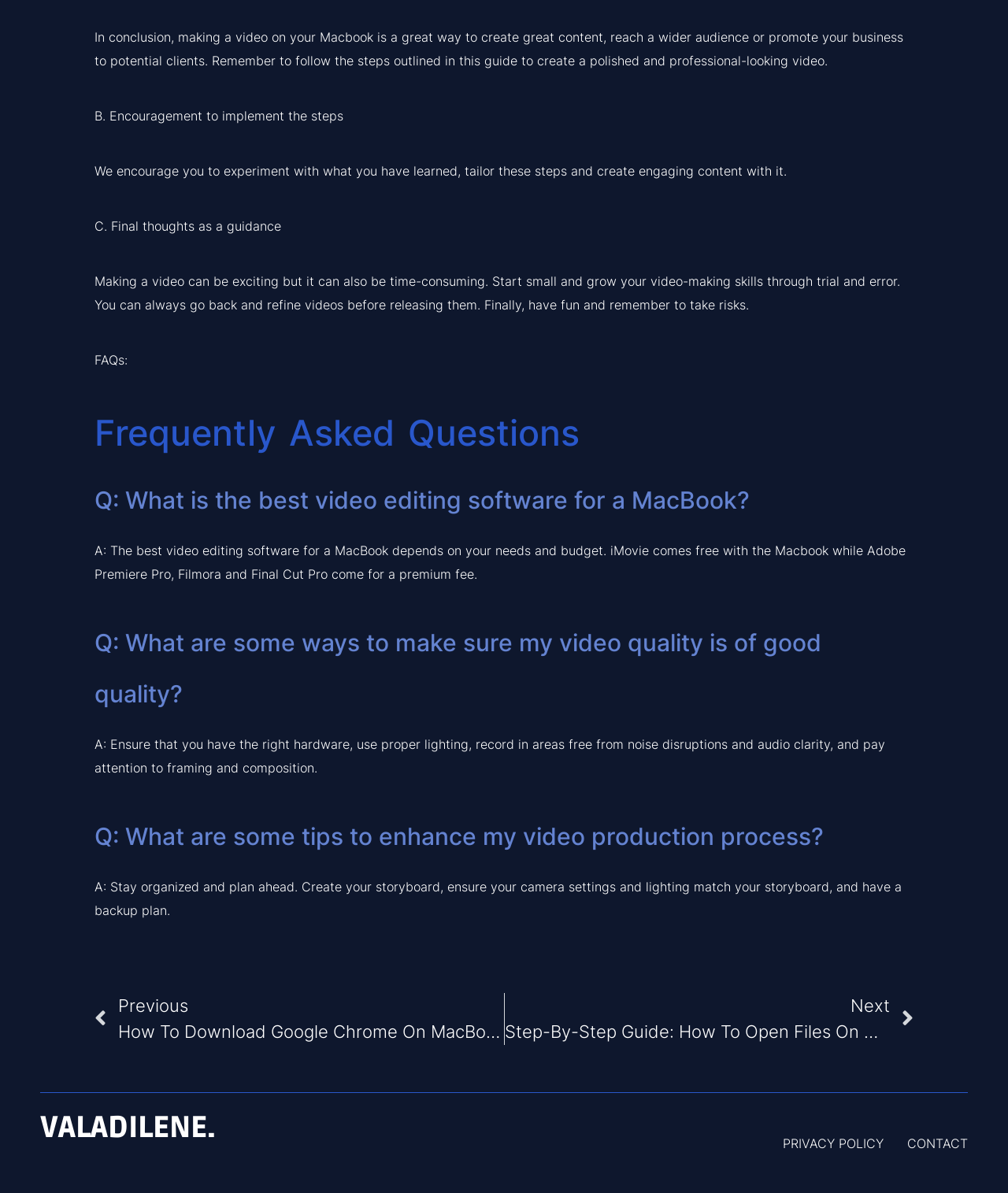What are the navigation options available on this webpage?
Based on the image, give a one-word or short phrase answer.

Prev, Next, and links at the bottom